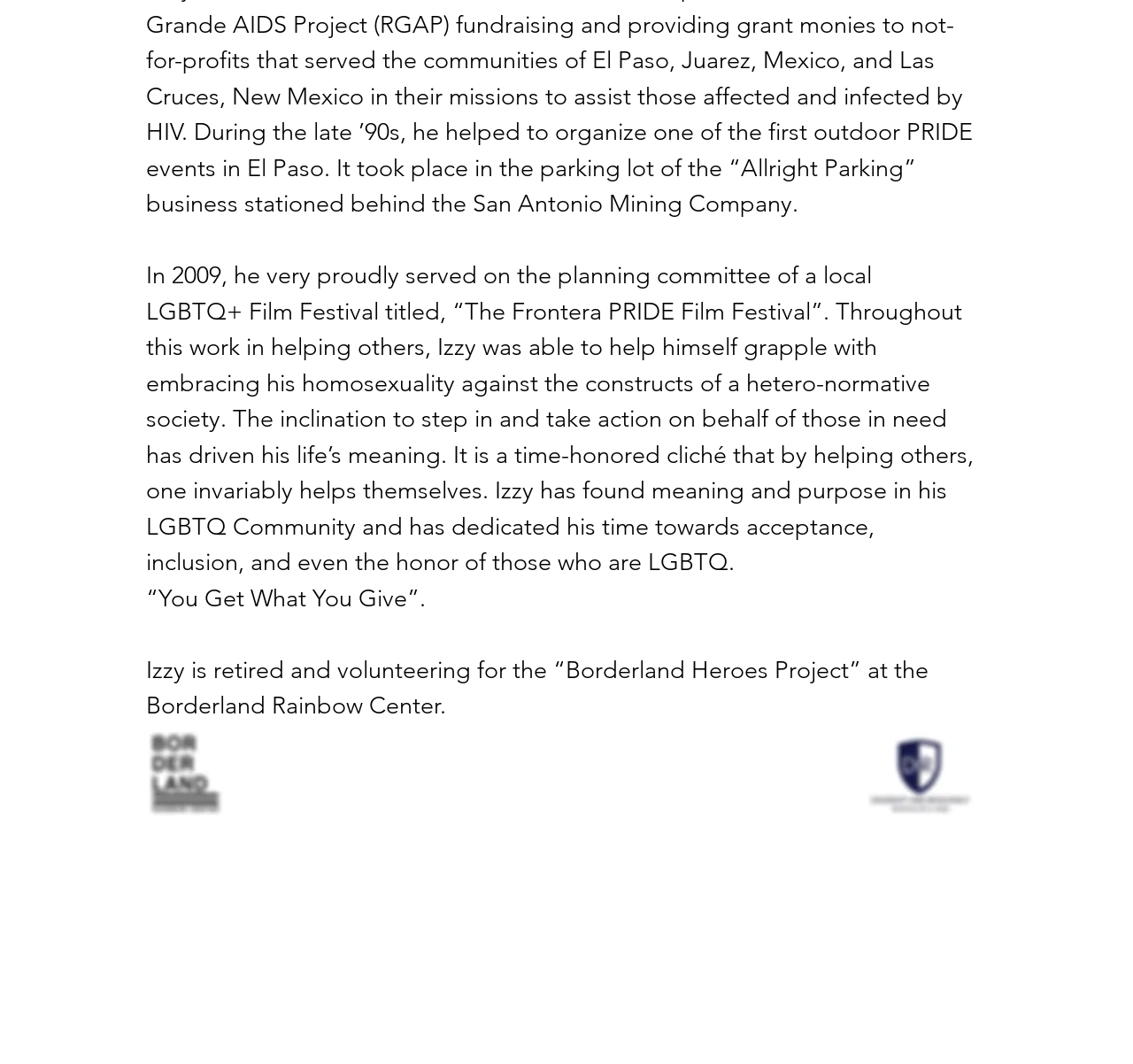Answer in one word or a short phrase: 
What is the name of the film festival mentioned?

The Frontera PRIDE Film Festival